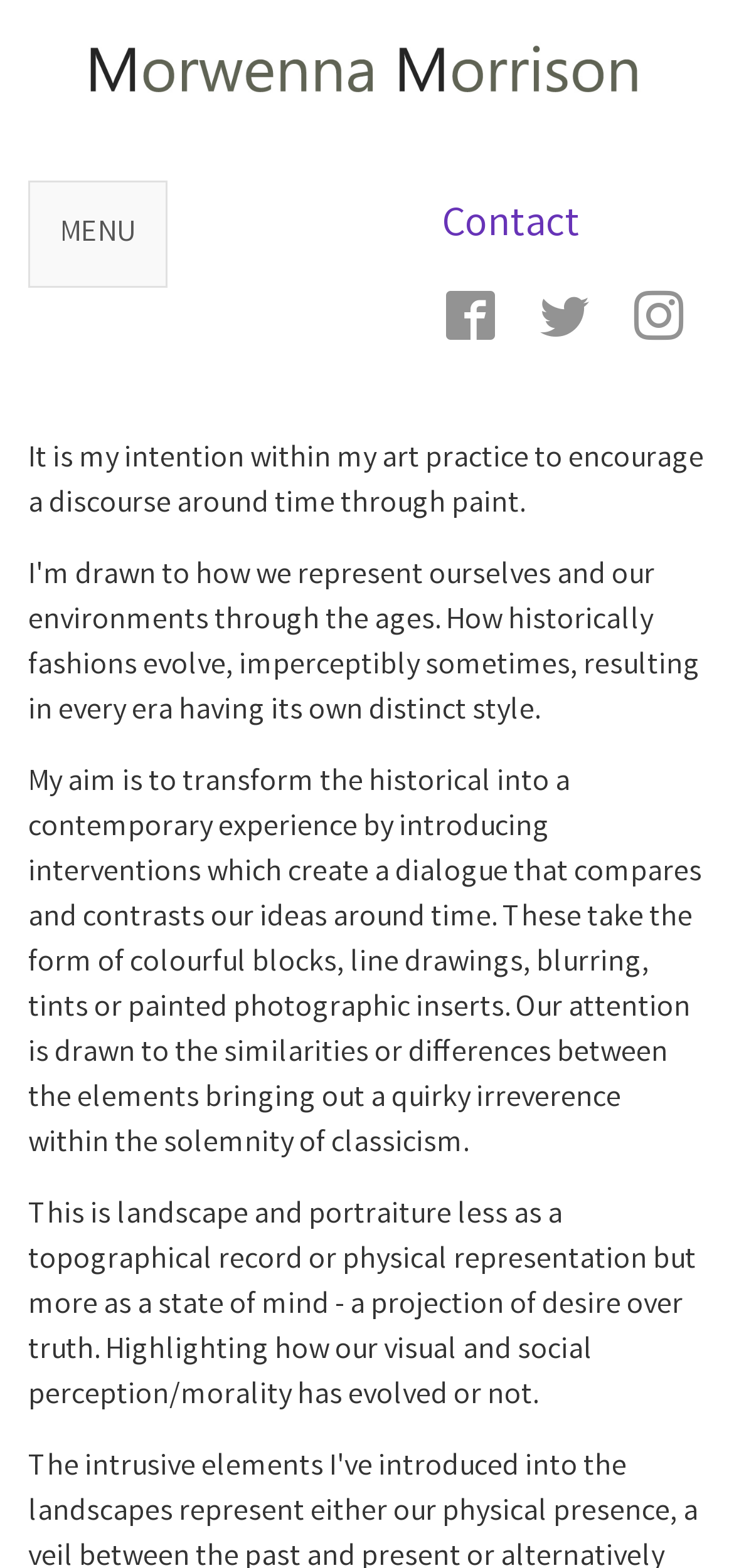Provide a one-word or brief phrase answer to the question:
What is the focus of the artist's landscape and portraiture?

State of mind